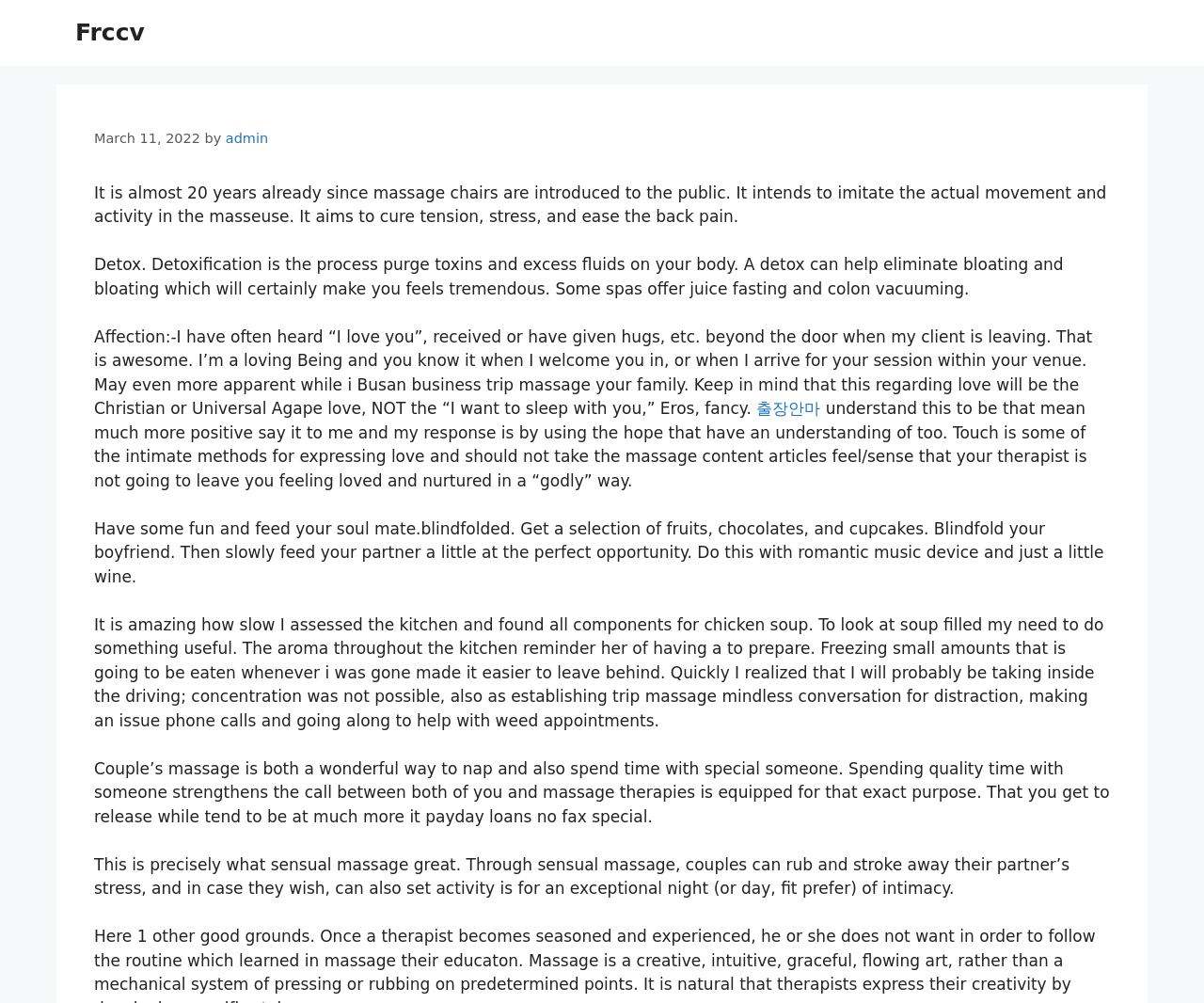Create a detailed narrative describing the layout and content of the webpage.

The webpage is about finding bath and beauty products as an alternative to visiting a spa. At the top of the page, there is a banner with the site's name "Frccv" and a link to the site. Below the banner, there is a header section with a time stamp "March 11, 2022" and a link to the author "admin".

The main content of the page is divided into several paragraphs of text. The first paragraph discusses the history of massage chairs and their benefits. The second paragraph talks about detoxification and its benefits. The third paragraph is about the importance of affection and love in massage therapy.

There are several links and texts scattered throughout the page. One link is to a massage service "출장안마" and another is to the author "admin". The texts discuss various topics related to massage, love, and relationships. One text describes a romantic activity where a partner is blindfolded and fed fruits and chocolates. Another text talks about the benefits of couple's massage and how it can strengthen relationships.

Overall, the page has a total of 9 paragraphs of text, 3 links, and 1 banner. The layout is simple, with the main content divided into sections by topic. The texts are descriptive and provide information about the benefits of massage and relationships.